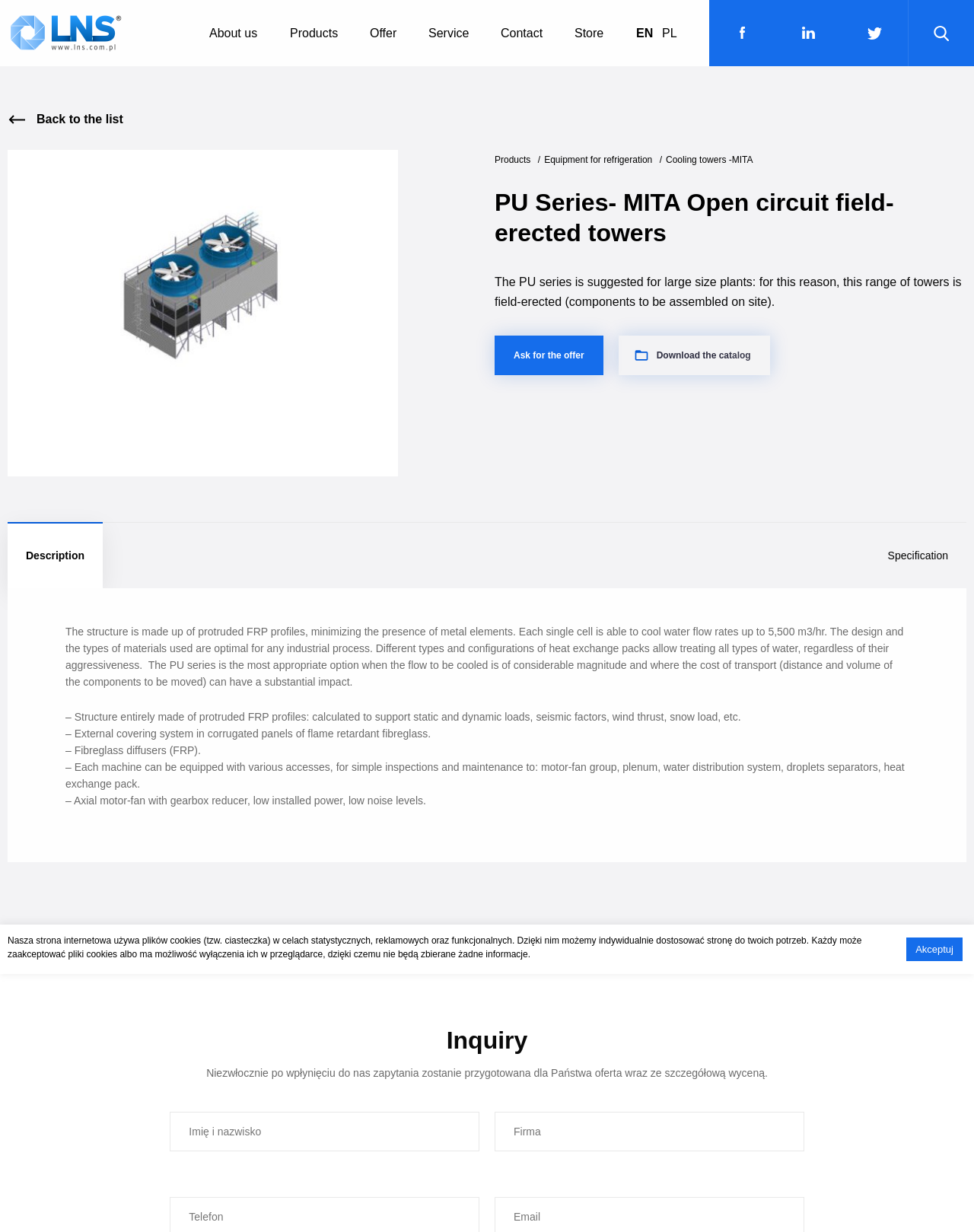Indicate the bounding box coordinates of the element that must be clicked to execute the instruction: "Click the 'twitter-logo-silhouette' link". The coordinates should be given as four float numbers between 0 and 1, i.e., [left, top, right, bottom].

[0.728, 0.0, 0.796, 0.054]